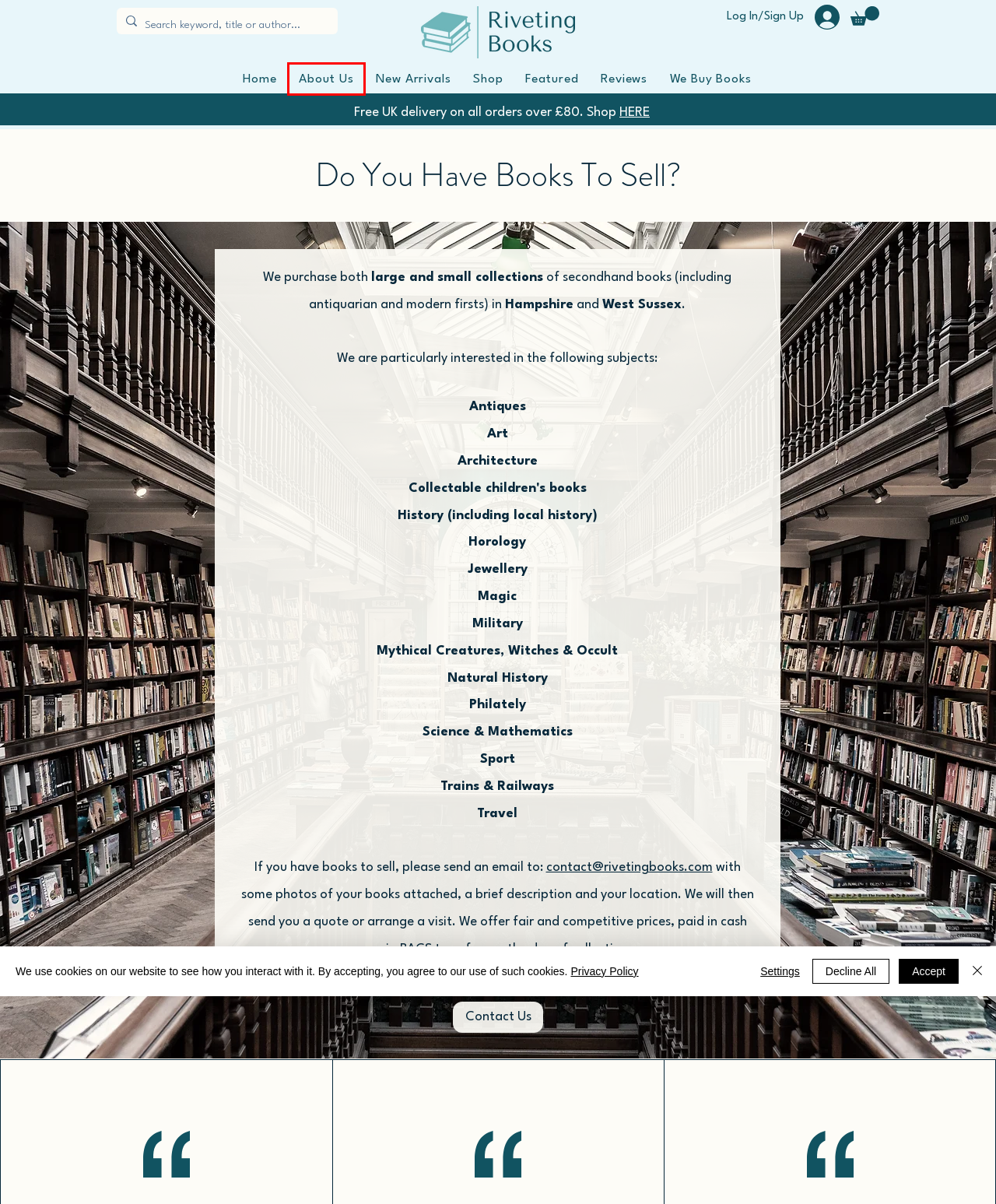Given a webpage screenshot with a red bounding box around a UI element, choose the webpage description that best matches the new webpage after clicking the element within the bounding box. Here are the candidates:
A. Featured | Riveting Books
B. Store Policies | Riveting Books
C. Shop | Riveting Books
D. Riveting Books | Secondhand Books | Non-Fiction Books | Military Books
E. About Us | Riveting Books
F. Contact | Riveting Books
G. Reviews | Riveting Books
H. New Arrivals | Riveting Books

E